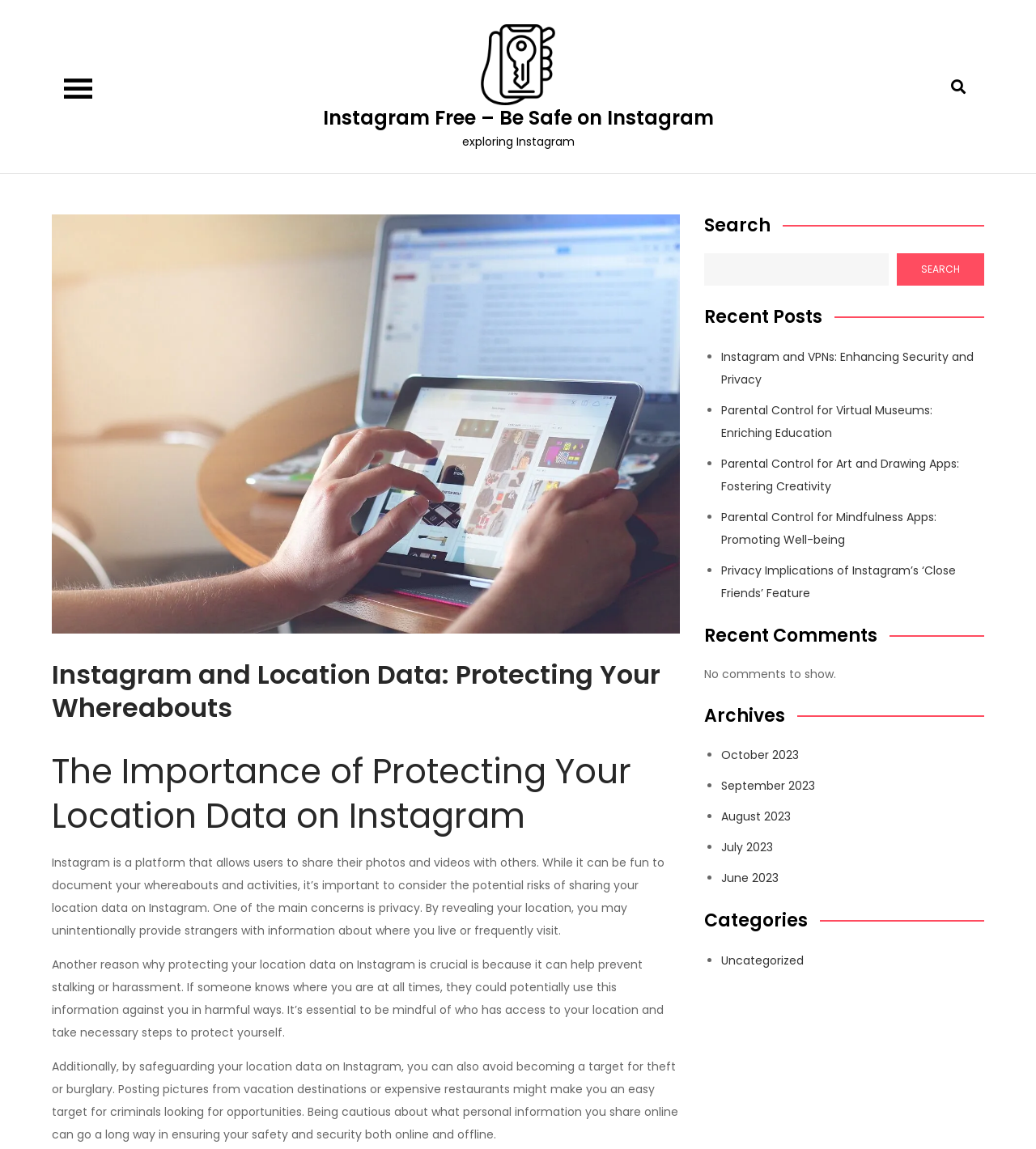What is the topic of the first recent post?
Based on the image, give a one-word or short phrase answer.

Instagram and VPNs